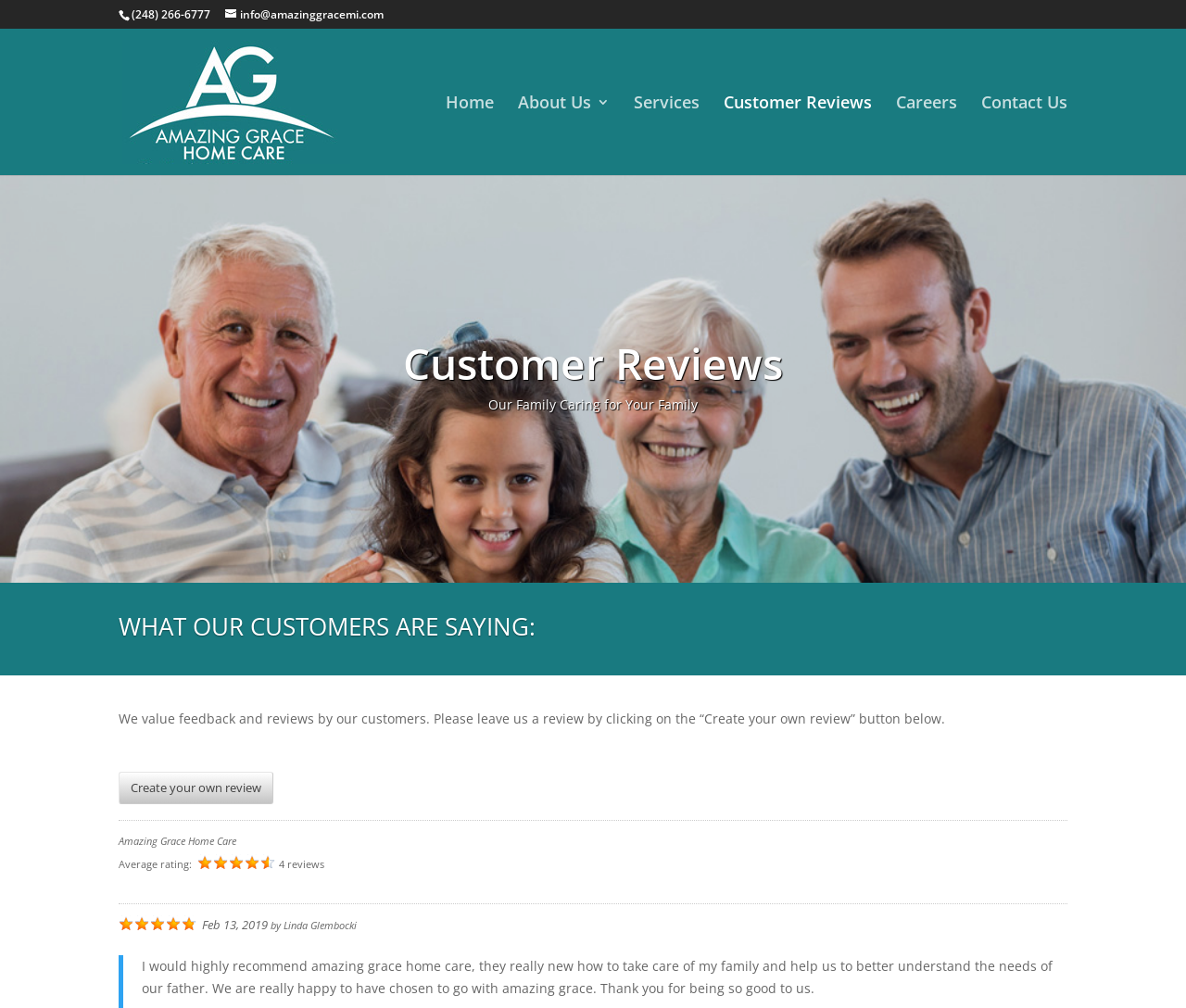Locate the bounding box coordinates of the area where you should click to accomplish the instruction: "Contact Amazing Grace Home Health Care via email".

[0.19, 0.006, 0.323, 0.022]